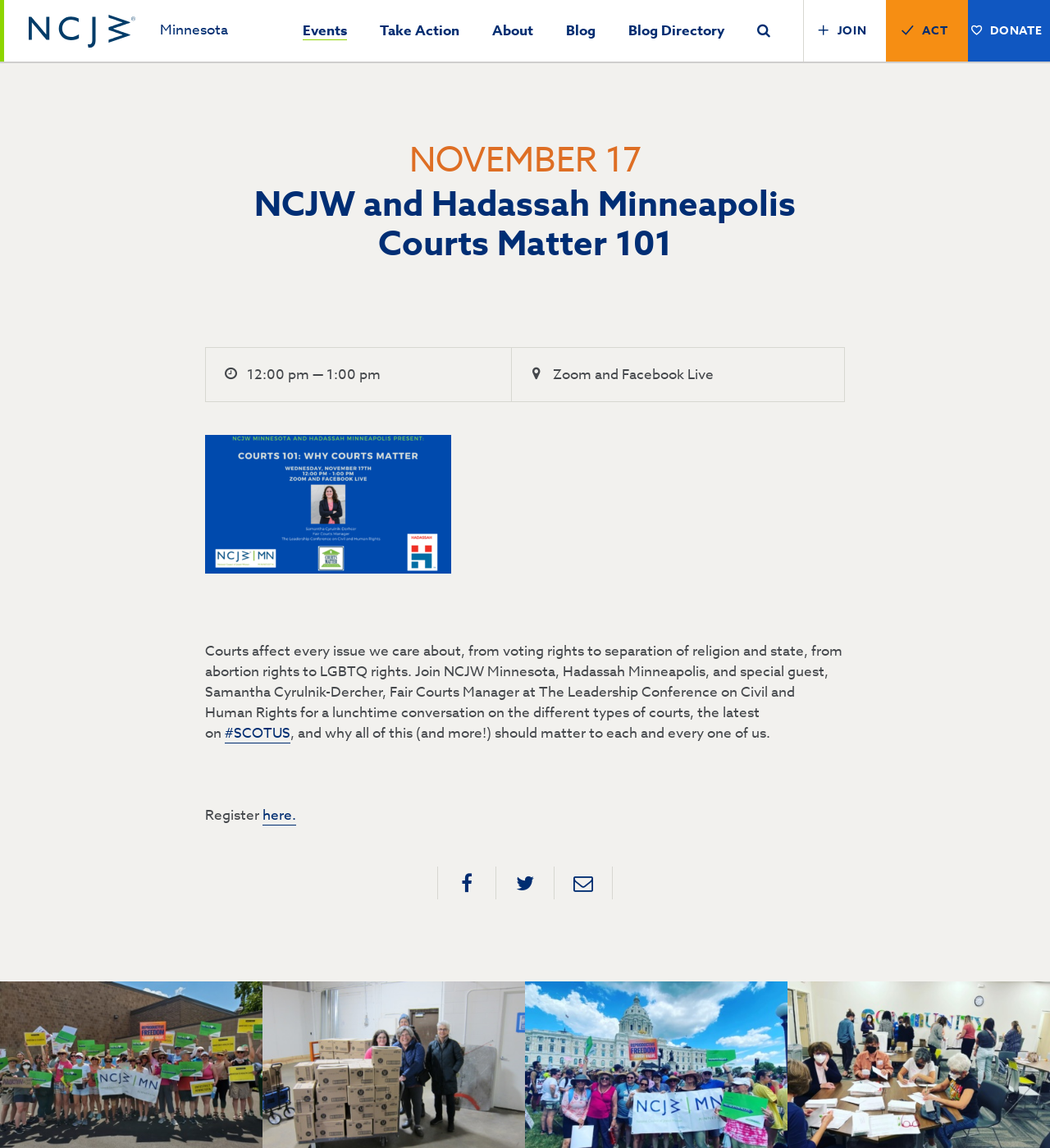Identify the bounding box coordinates of the area you need to click to perform the following instruction: "Donate to the cause by clicking 'DONATE'".

[0.922, 0.0, 1.0, 0.054]